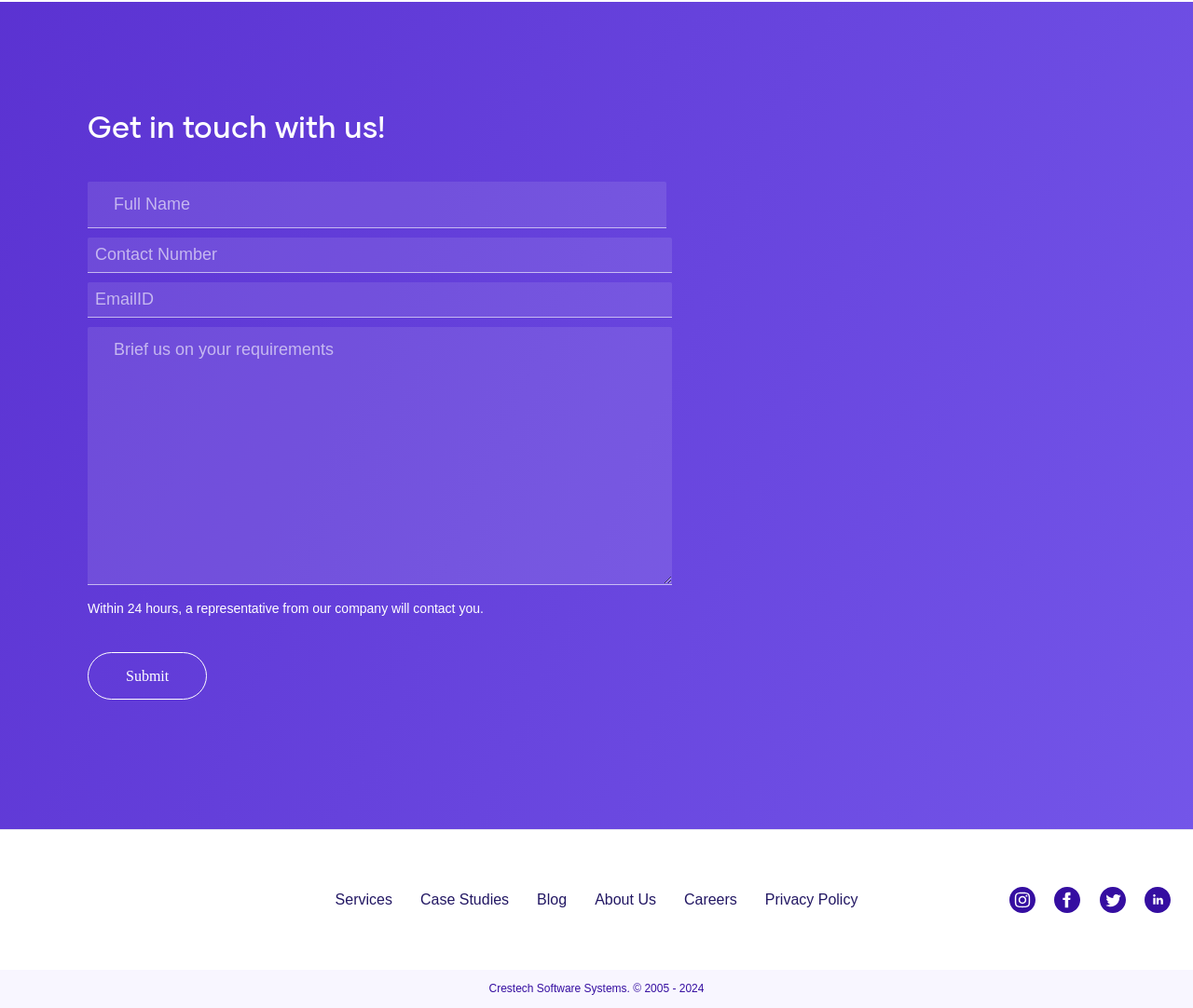Please specify the bounding box coordinates of the area that should be clicked to accomplish the following instruction: "Click the Submit button". The coordinates should consist of four float numbers between 0 and 1, i.e., [left, top, right, bottom].

[0.073, 0.647, 0.174, 0.694]